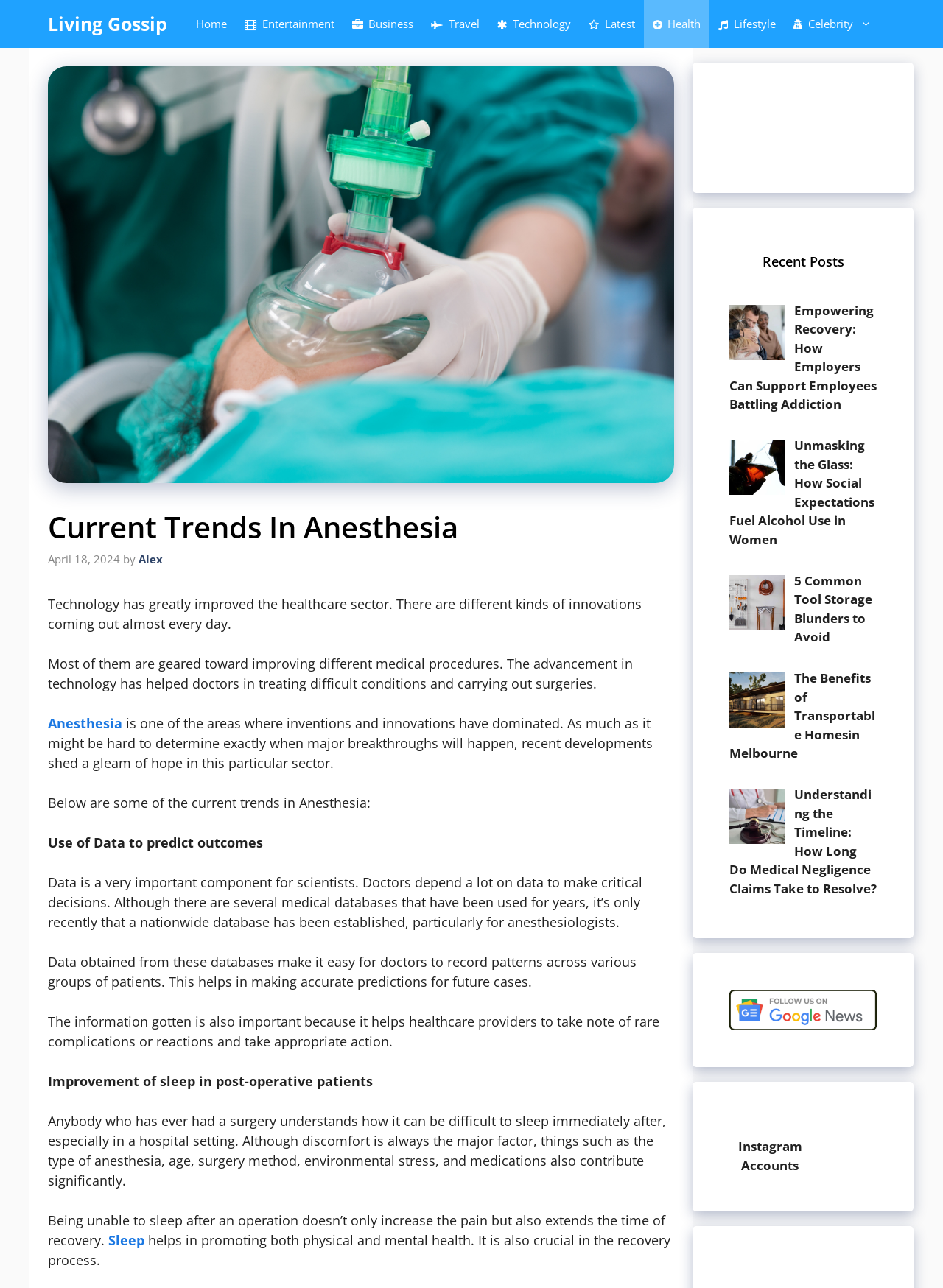Please determine the bounding box coordinates, formatted as (top-left x, top-left y, bottom-right x, bottom-right y), with all values as floating point numbers between 0 and 1. Identify the bounding box of the region described as: Health

[0.682, 0.0, 0.752, 0.037]